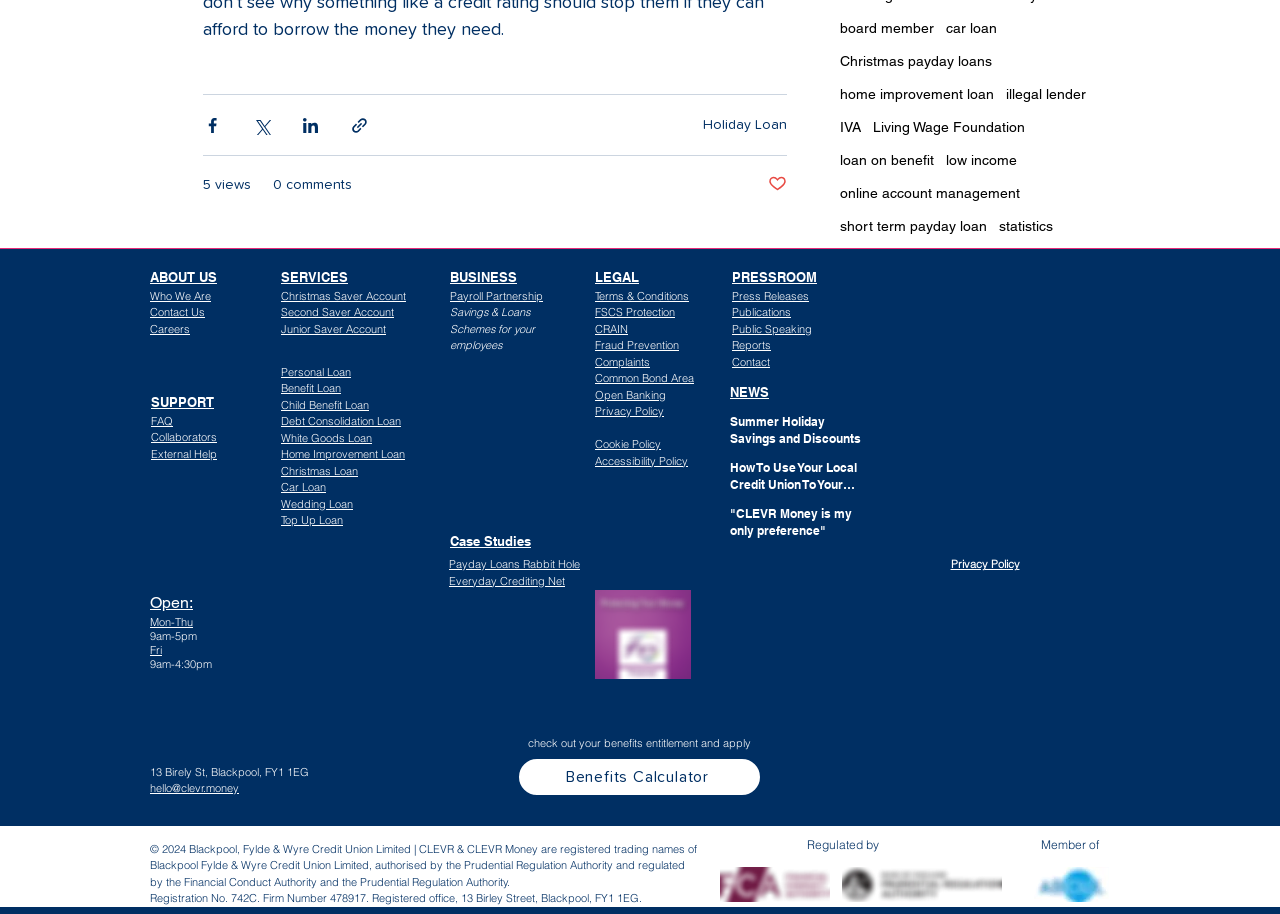Identify the bounding box coordinates for the UI element described by the following text: "online account management". Provide the coordinates as four float numbers between 0 and 1, in the format [left, top, right, bottom].

[0.656, 0.2, 0.797, 0.223]